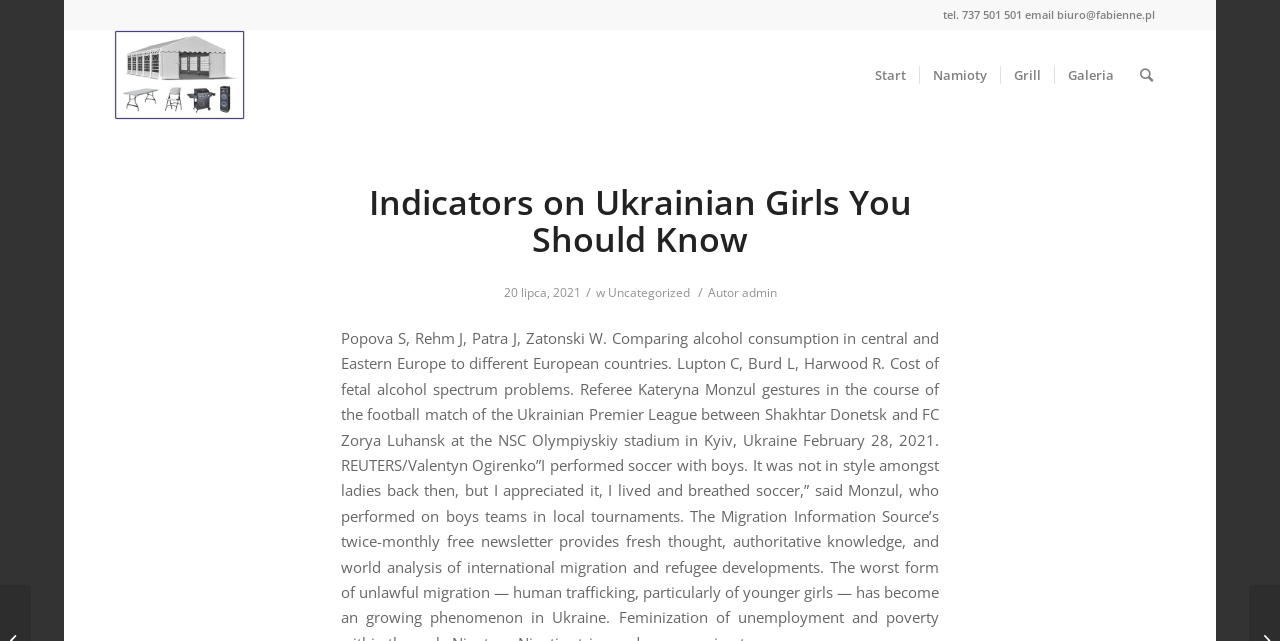Generate a thorough description of the webpage.

The webpage is about "Indicators on Ukrainian Girls You Should Know". At the top-right corner, there is a contact information section with a phone number and an email address. Below this section, there is a navigation menu with five links: "Start", "Namioty", "Grill", "Galeria", and "Szukaj". 

The main content area is headed by a large title "Indicators on Ukrainian Girls You Should Know", which is also a link. Below the title, there is a timestamp indicating the publication date, "20 lipca, 2021". Next to the timestamp, there is a category section with a link to "Uncategorized" and an author section with a link to "admin".